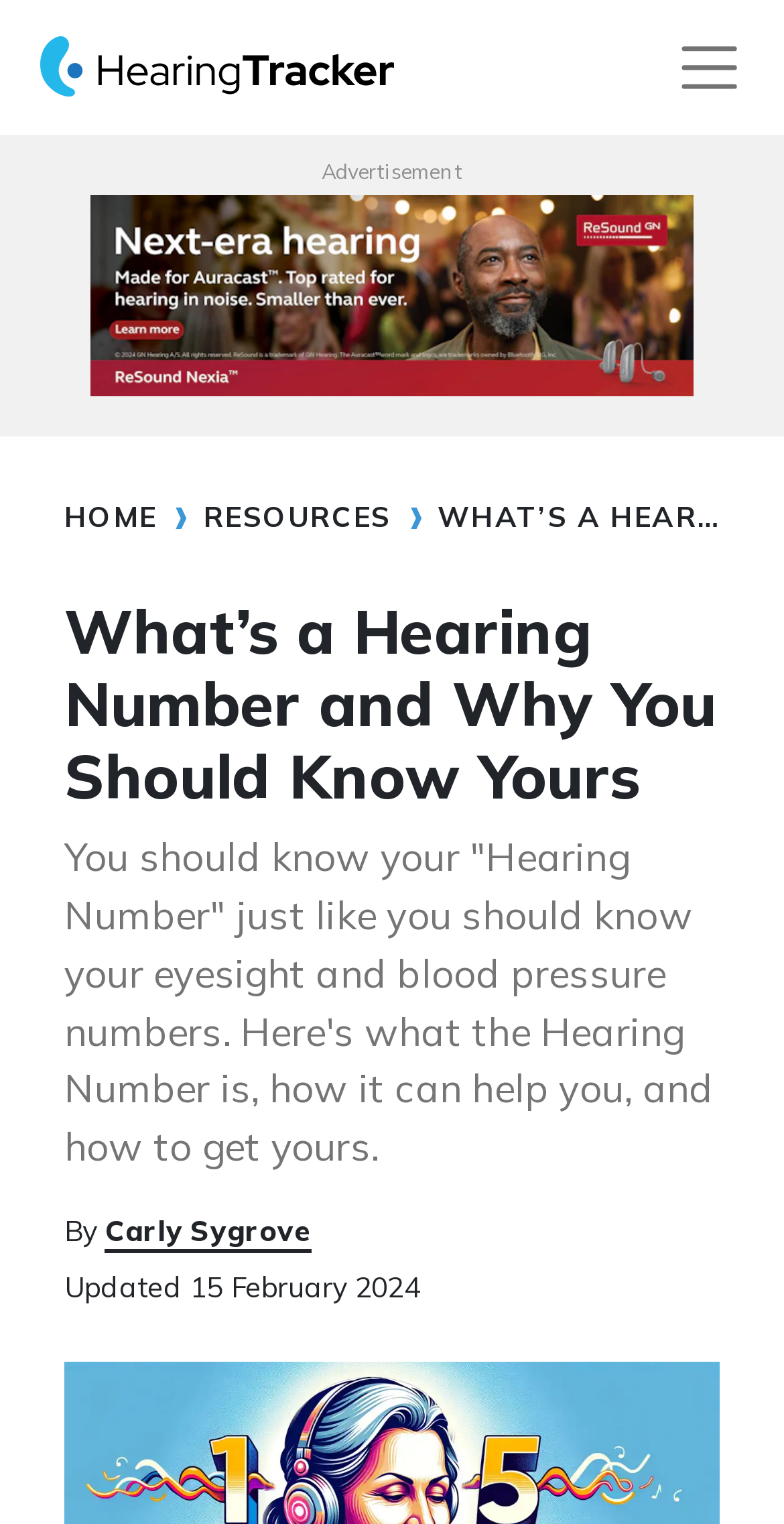Please find the bounding box coordinates in the format (top-left x, top-left y, bottom-right x, bottom-right y) for the given element description. Ensure the coordinates are floating point numbers between 0 and 1. Description: Home

[0.082, 0.323, 0.203, 0.359]